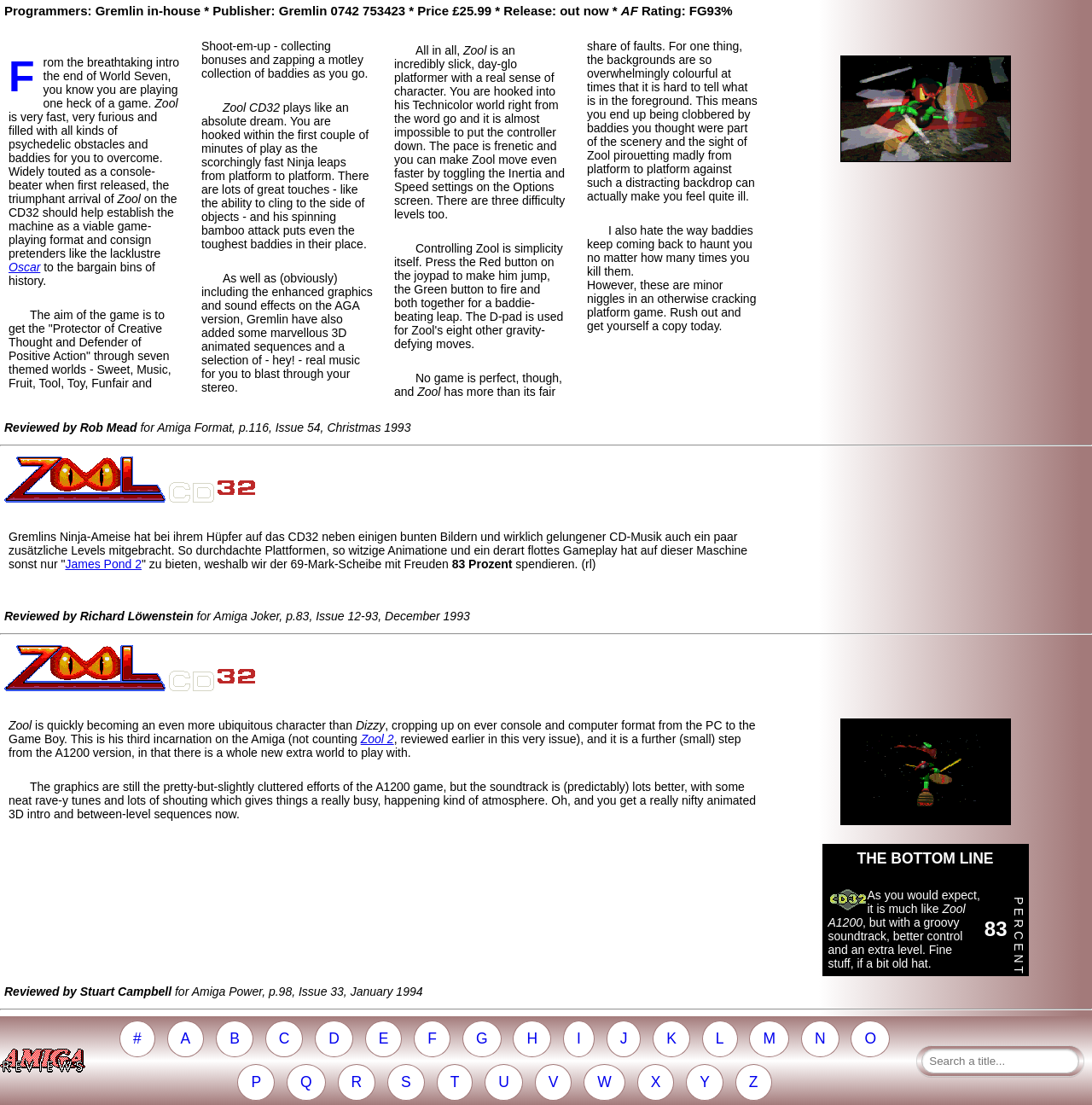What is the rating given to the game by Amiga Joker?
Your answer should be a single word or phrase derived from the screenshot.

83 Percent